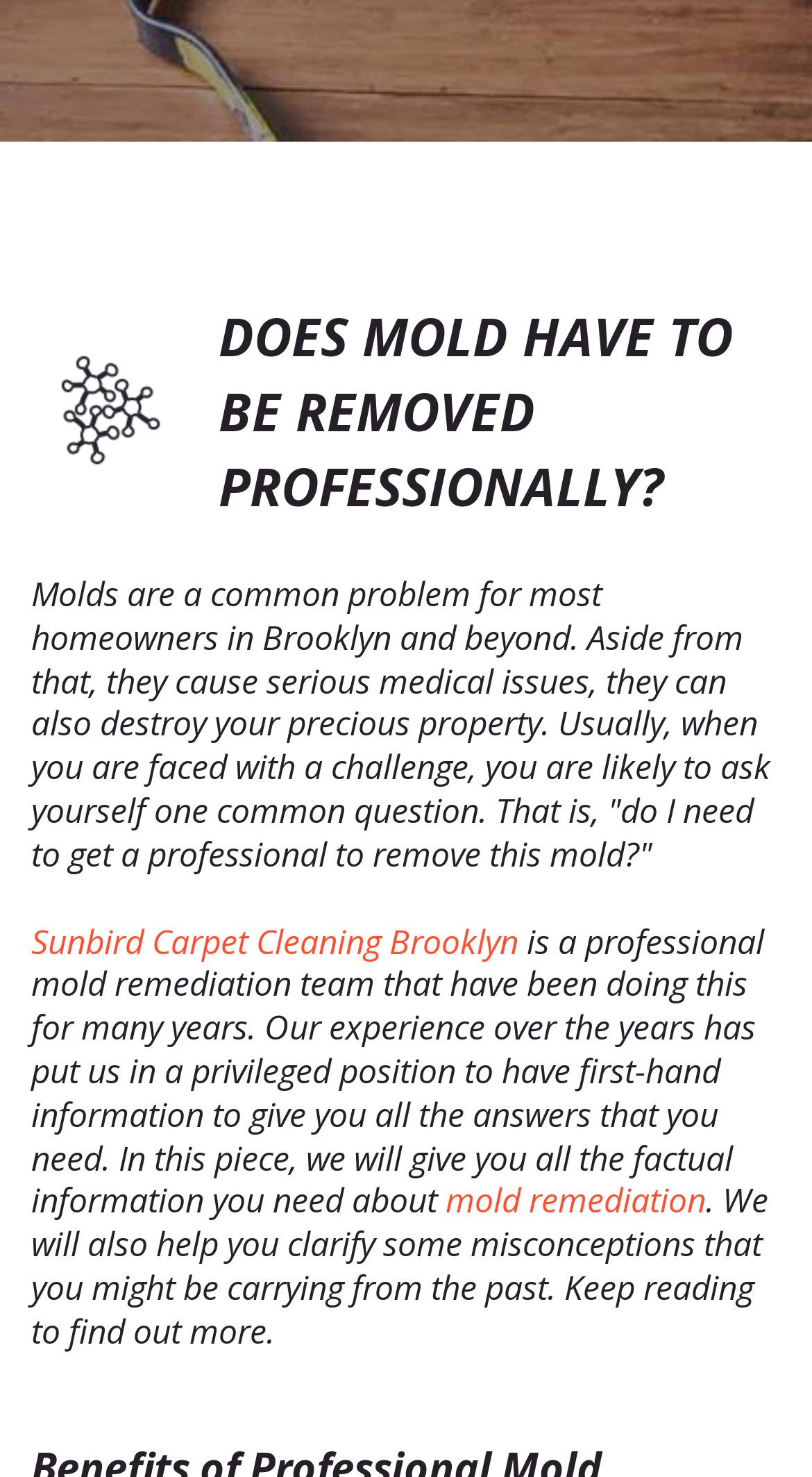Please find the bounding box for the UI component described as follows: "Cloudflare".

None